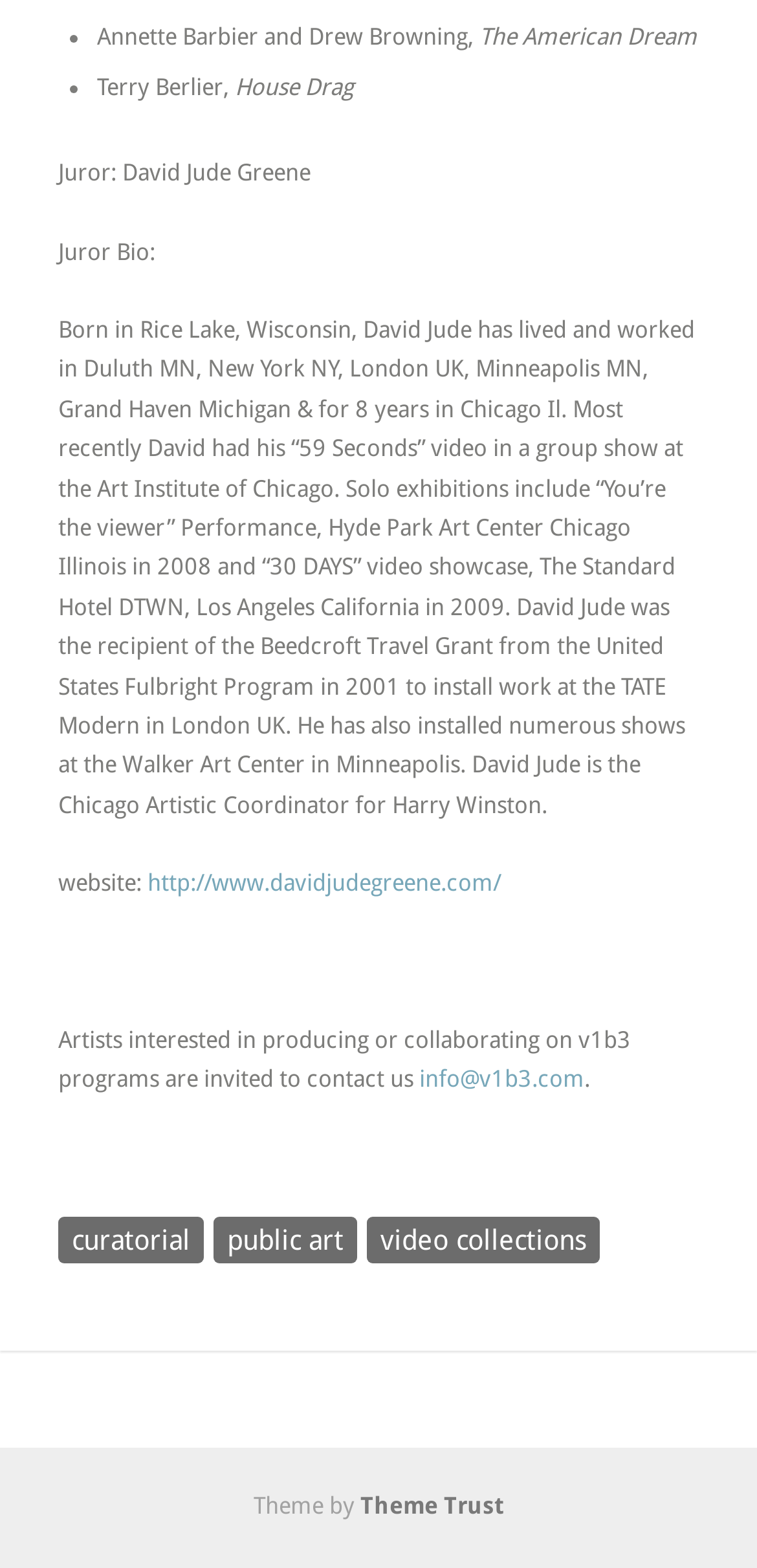Give a succinct answer to this question in a single word or phrase: 
What is the theme provider of the website?

Theme Trust